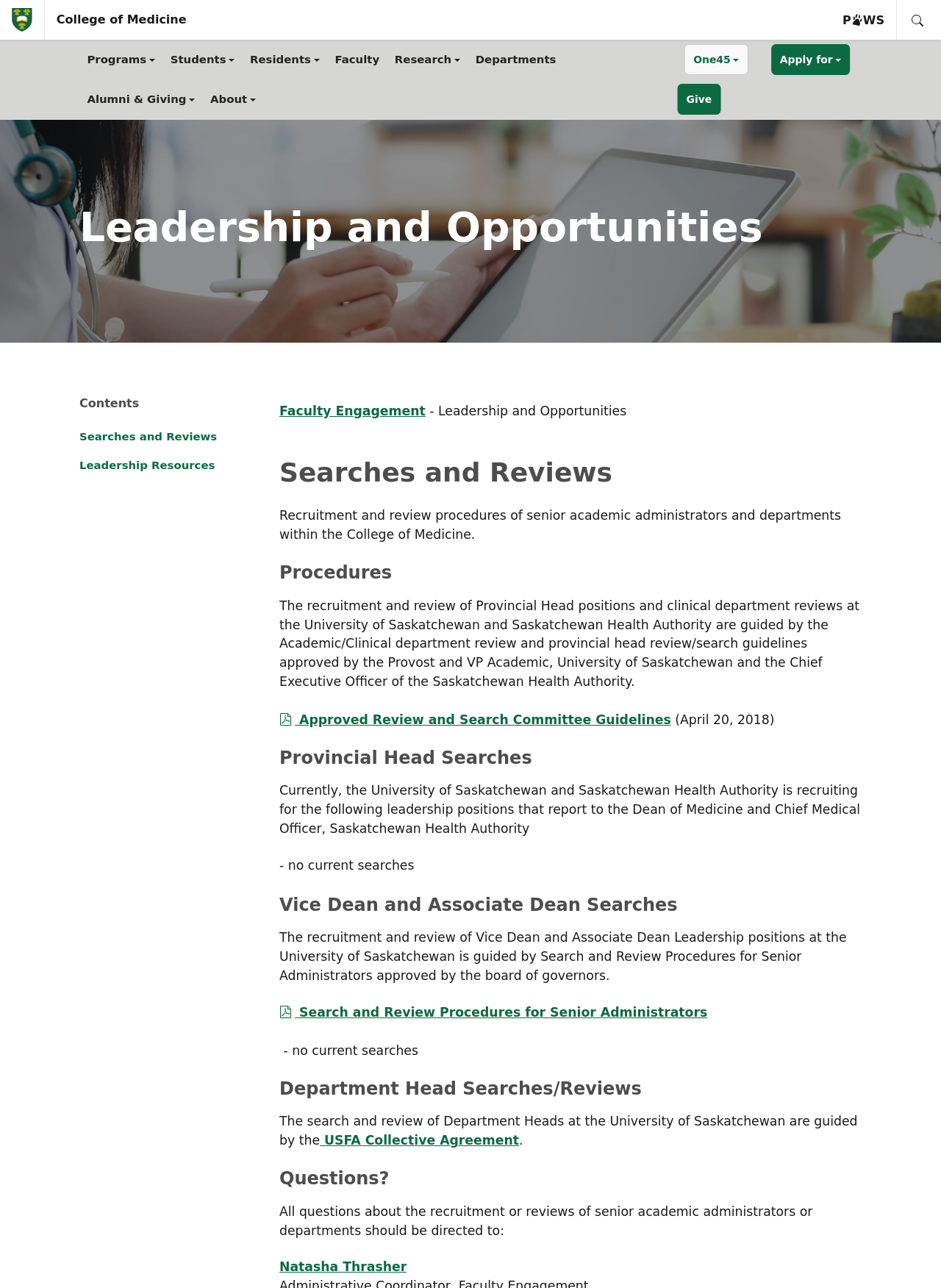Give an in-depth explanation of the webpage layout and content.

The webpage is about Leadership and Opportunities in the College of Medicine at the University of Saskatchewan. At the top, there are two links to skip to main content and navigation. Below that, there is a university logo and links to the university and college of medicine. A menu dialog is located on the top right, containing links to various sections such as programs, students, residents, faculty, research, departments, alumni, and about.

On the left side, there is a vertical menu with the same sections as the menu dialog. Below the menu, there are two buttons, one for One45 and another for applying. A "Give" link is located nearby.

The main content starts with a heading "Leadership and Opportunities" followed by a static text "Contents". There are links to "Searches and Reviews" and "Leadership Resources" with a sub-link to "Faculty Engagement". 

The "Searches and Reviews" section explains the recruitment and review procedures for senior academic administrators and departments within the College of Medicine. It provides guidelines approved by the Provost and VP Academic, University of Saskatchewan, and the Chief Executive Officer of the Saskatchewan Health Authority.

The "Procedures" section outlines the recruitment and review of Provincial Head positions and clinical department reviews. There is a link to a PDF icon for the approved review and search committee guidelines.

The "Provincial Head Searches" section lists the currently available leadership positions that report to the Dean of Medicine and Chief Medical Officer, Saskatchewan Health Authority. However, there are no current searches.

The "Vice Dean and Associate Dean Searches" section explains the recruitment and review of Vice Dean and Associate Dean Leadership positions, guided by Search and Review Procedures for Senior Administrators approved by the board of governors. Again, there are no current searches.

The "Department Head Searches/Reviews" section outlines the search and review of Department Heads at the University of Saskatchewan, guided by the USFA Collective Agreement. Finally, the "Questions?" section provides contact information for Natasha Thrasher, who can answer questions about the recruitment or reviews of senior academic administrators or departments.